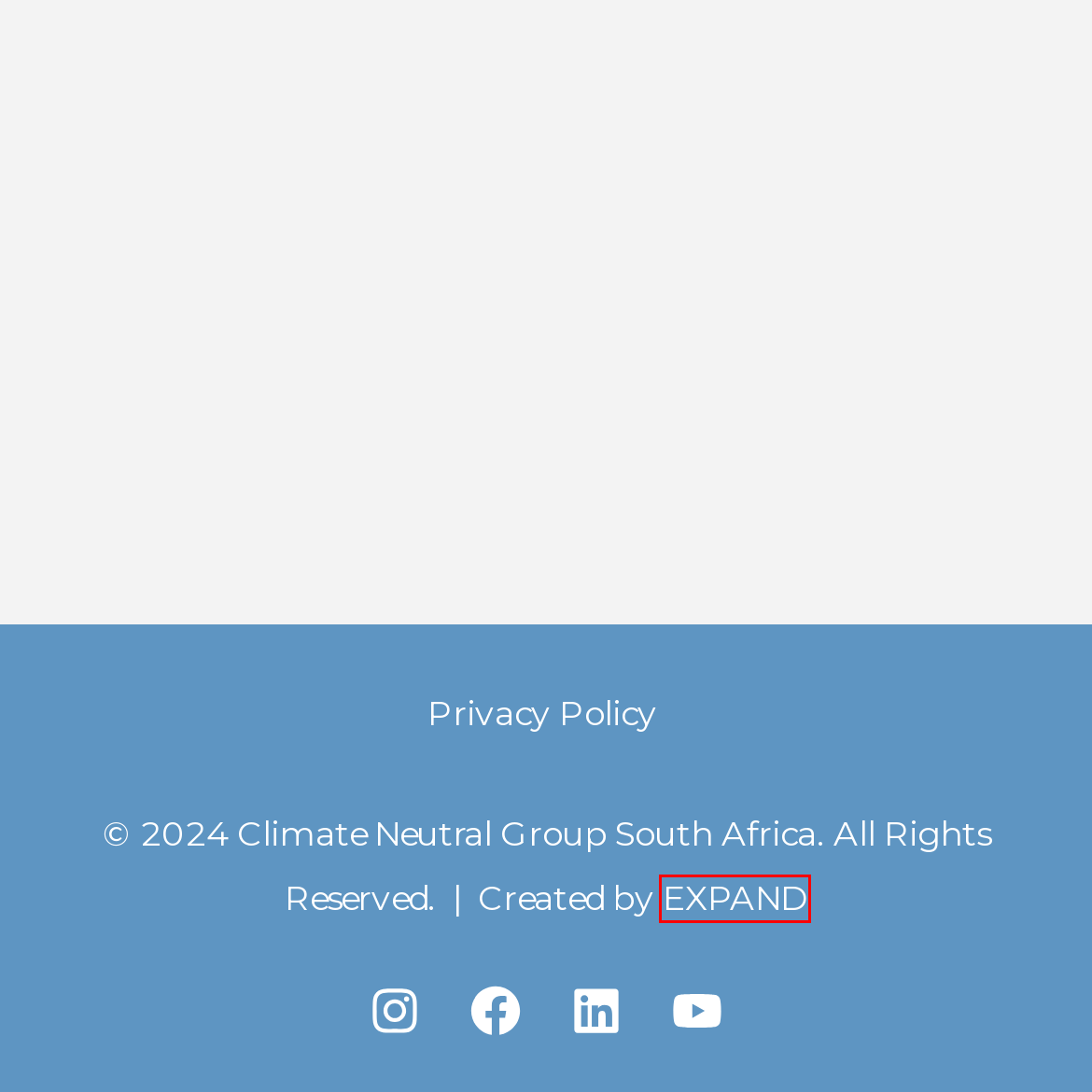You are provided with a screenshot of a webpage that has a red bounding box highlighting a UI element. Choose the most accurate webpage description that matches the new webpage after clicking the highlighted element. Here are your choices:
A. What is Carbon Offsetting? - AgriCarbon | South Africa’s leading carbon farming programme
B. Blog - AgriCarbon | South Africa’s leading carbon farming programme
C. Home - AgriCarbon | South Africa’s leading carbon farming programme
D. Privacy Policy - AgriCarbon | South Africa’s leading carbon farming programme
E. About - AgriCarbon | South Africa’s leading carbon farming programme
F. ESD - Soil organic carbon dynamics from agricultural management practices under climate change
G. Insights - AgriCarbon | South Africa’s leading carbon farming programme
H. Expand Agency - eCommerce, Social Media, Digital Experience, Branding

H